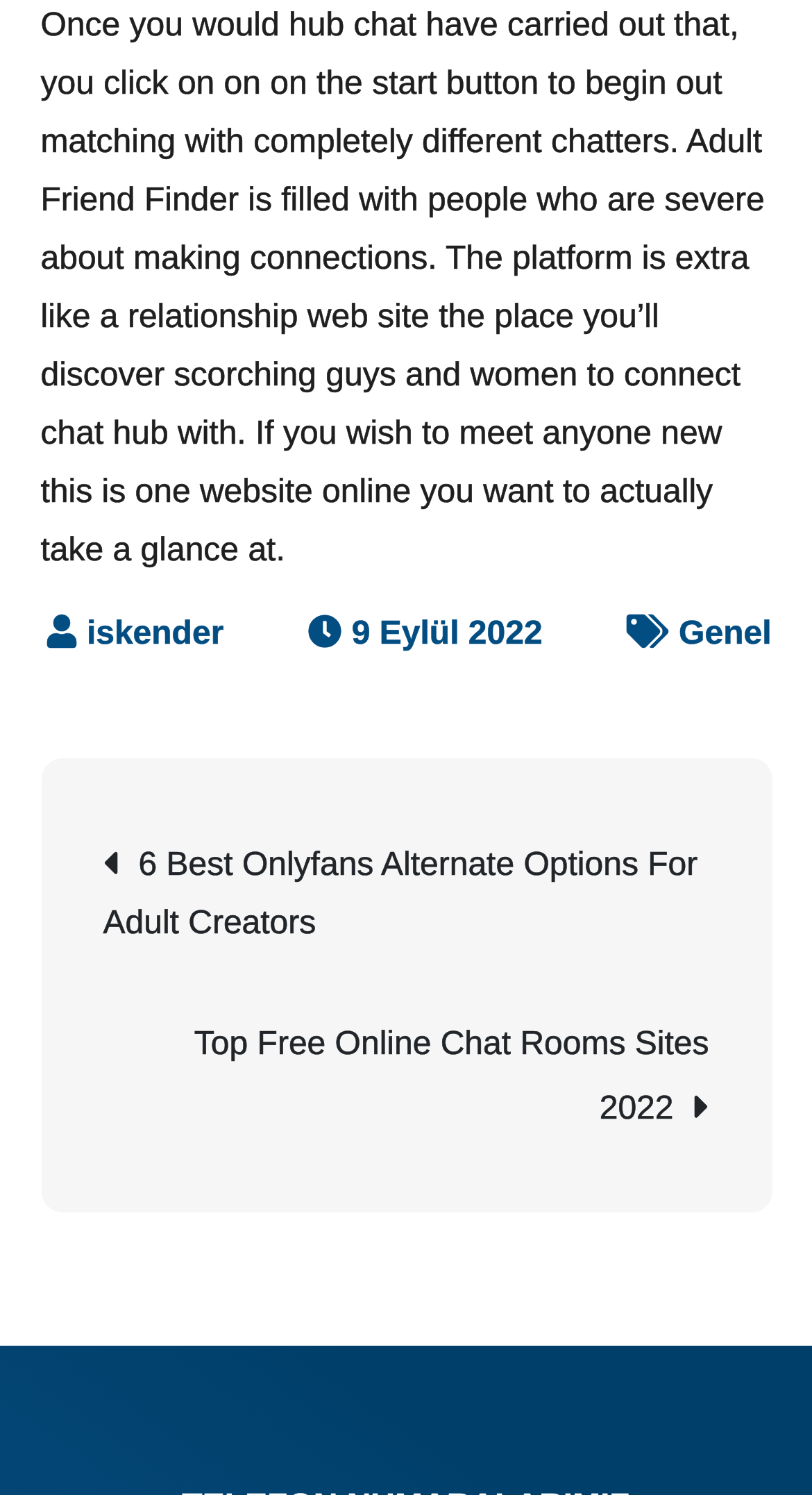What is the date mentioned on the webpage?
Please answer the question as detailed as possible.

The date mentioned on the webpage is '9 Eylül 2022', which can be found in the link '9 Eylül 2022'.